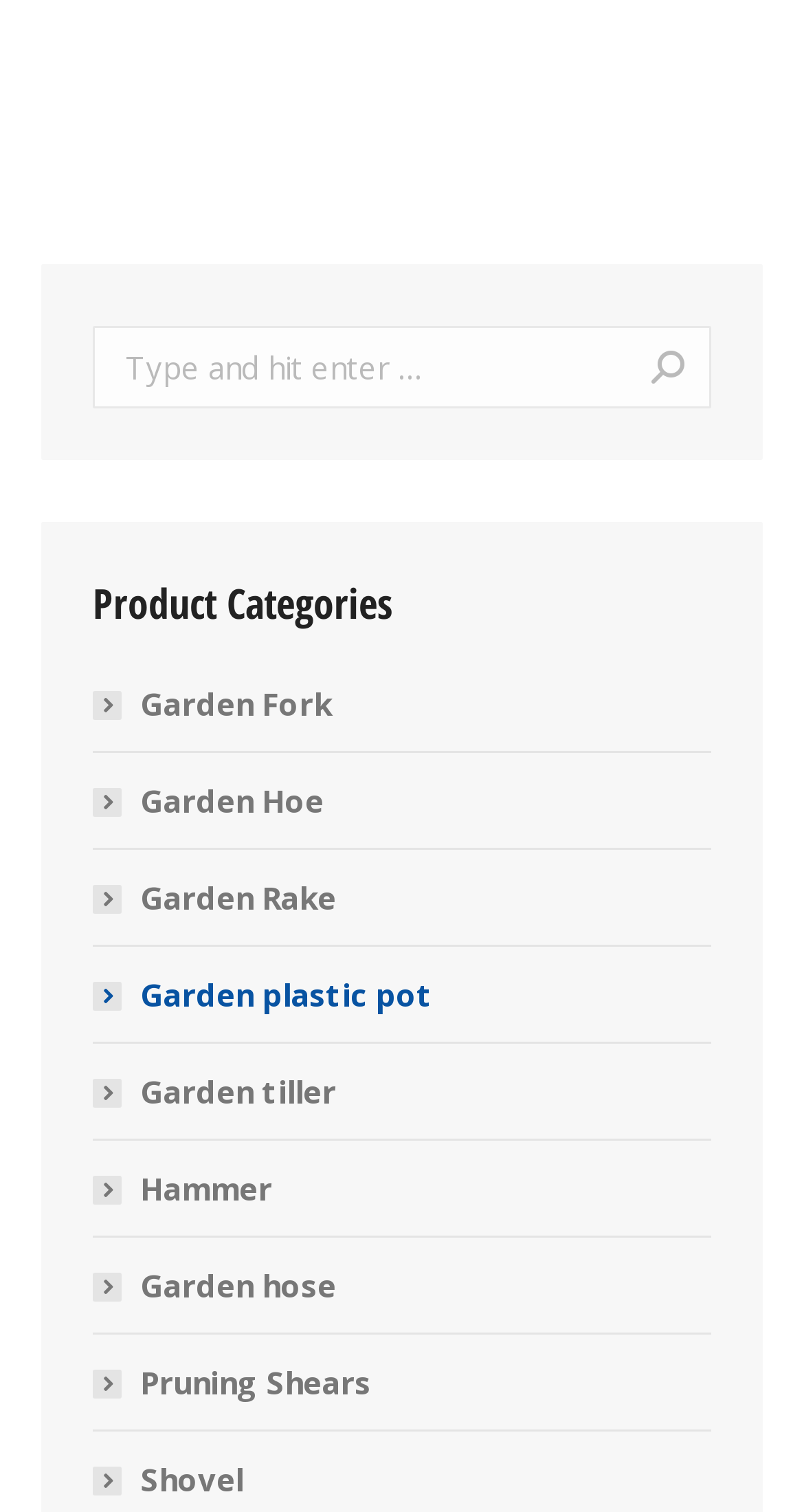Based on what you see in the screenshot, provide a thorough answer to this question: What is the purpose of the search bar?

The search bar is located at the top of the webpage with a label 'Search:' and a 'Go!' button next to it, indicating that it is used to search for products on the website.